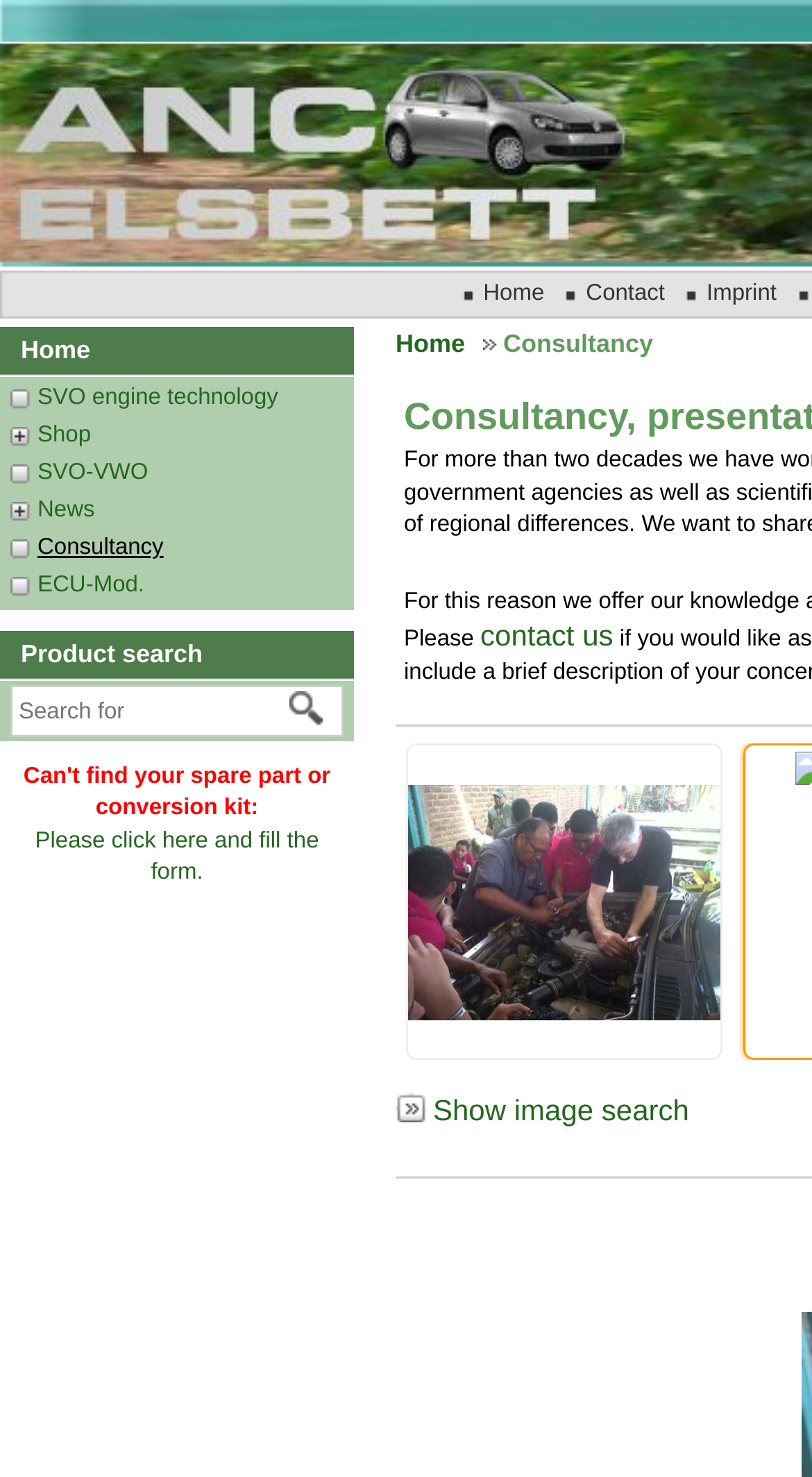Identify the bounding box coordinates of the clickable region to carry out the given instruction: "explore online casino".

None